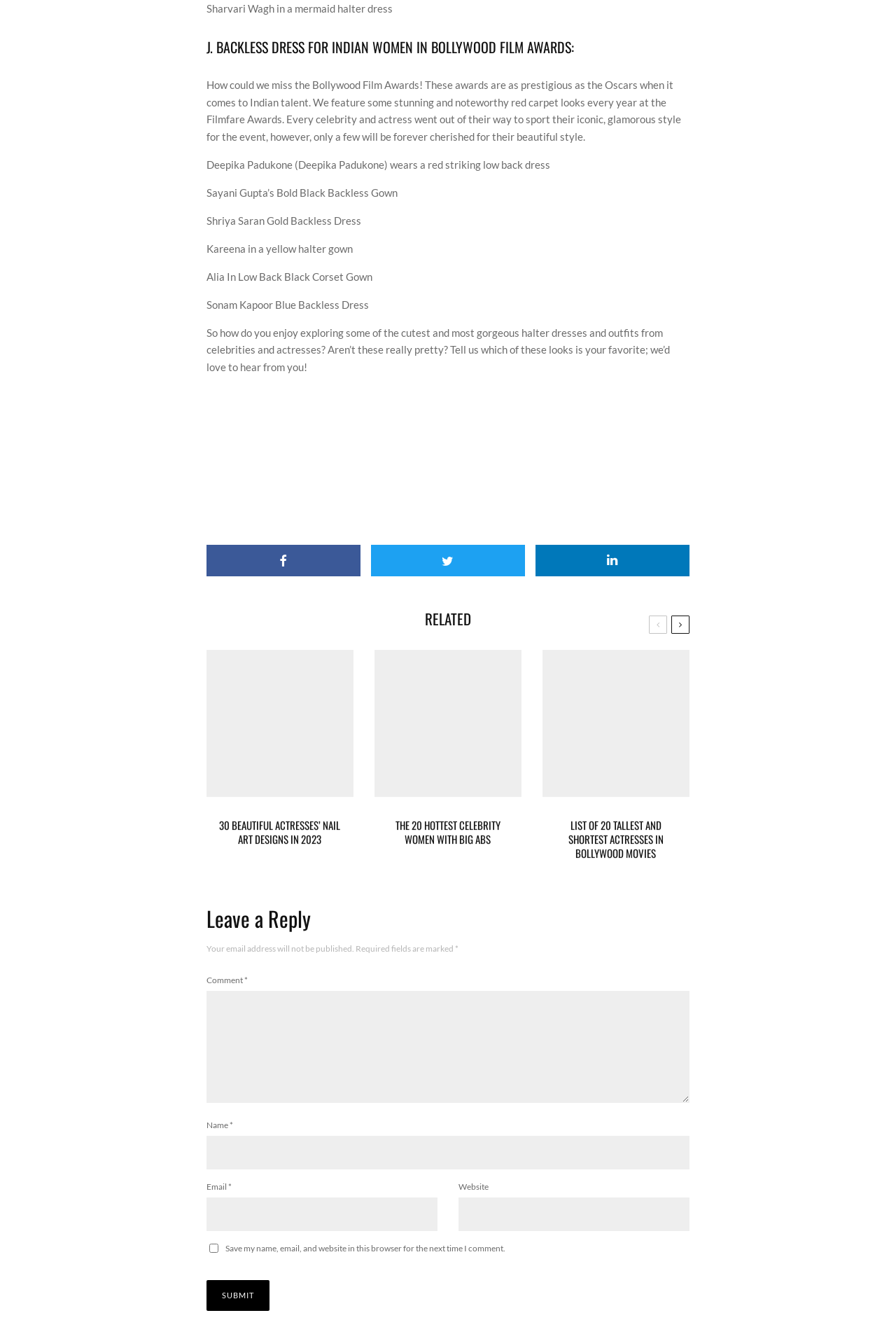Using the description: "parent_node: Email * aria-describedby="email-notes" name="email"", determine the UI element's bounding box coordinates. Ensure the coordinates are in the format of four float numbers between 0 and 1, i.e., [left, top, right, bottom].

[0.23, 0.893, 0.488, 0.918]